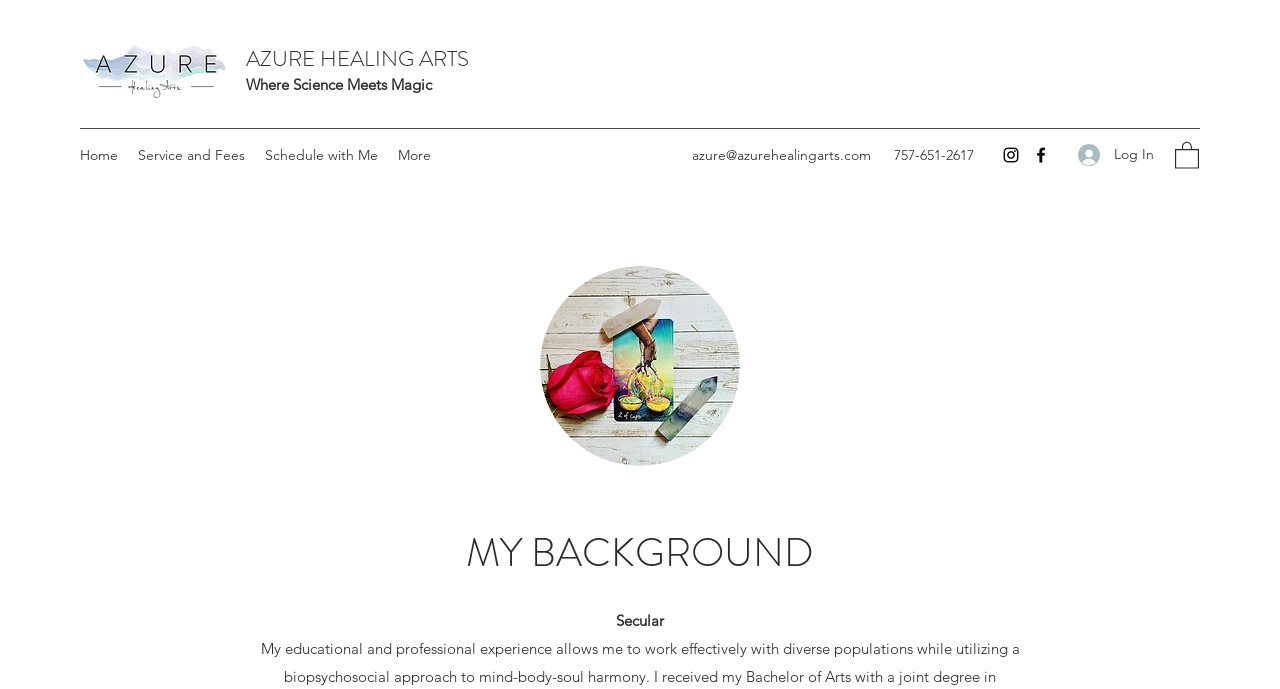Please locate the bounding box coordinates of the element that should be clicked to achieve the given instruction: "Click the Log In button".

[0.831, 0.198, 0.912, 0.252]